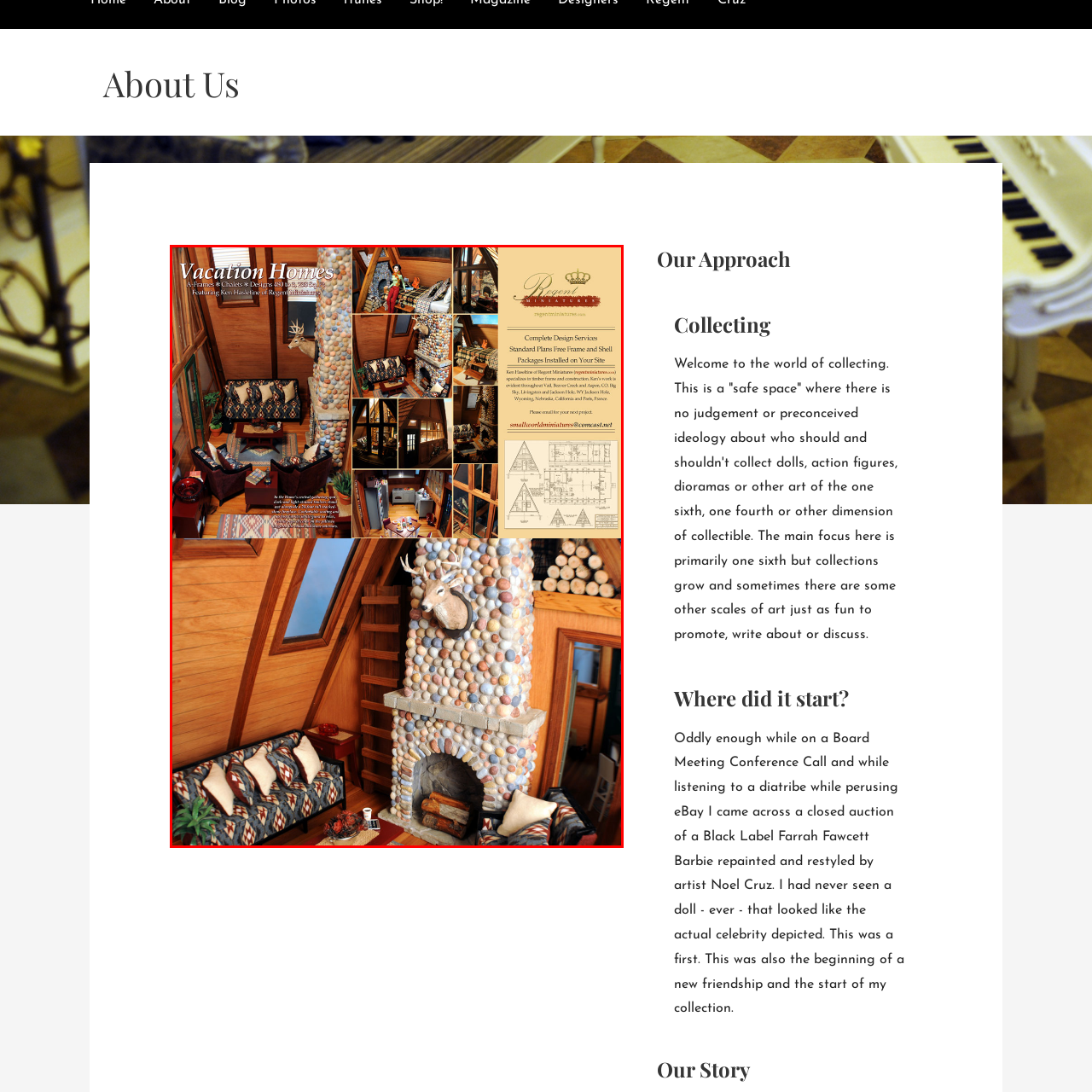Offer a meticulous description of everything depicted in the red-enclosed portion of the image.

The image showcases an inviting interior of a vacation home, featuring rustic and cozy elements that create a warm atmosphere. Prominently displayed are the meticulously designed wooden walls and distinctive stone fireplace adorned with decorative stones, contributing to the chalet's charm. Two plush sofas, one in rich, dark tones and another with striking patterned cushions, provide comfortable seating around a central coffee table. The staircase made of natural wood leads to an upper level, while large windows allow ample natural light to flood the space, enhancing the overall ambiance. To the side, a mounted deer head adds a touch of rustic decor, symbolizing a connection to nature. This setting perfectly embodies a tranquil retreat, ideal for relaxation and gathering. The accompanying text on the right outlines design services, indicating that these vacation homes are tailored to personal preferences.